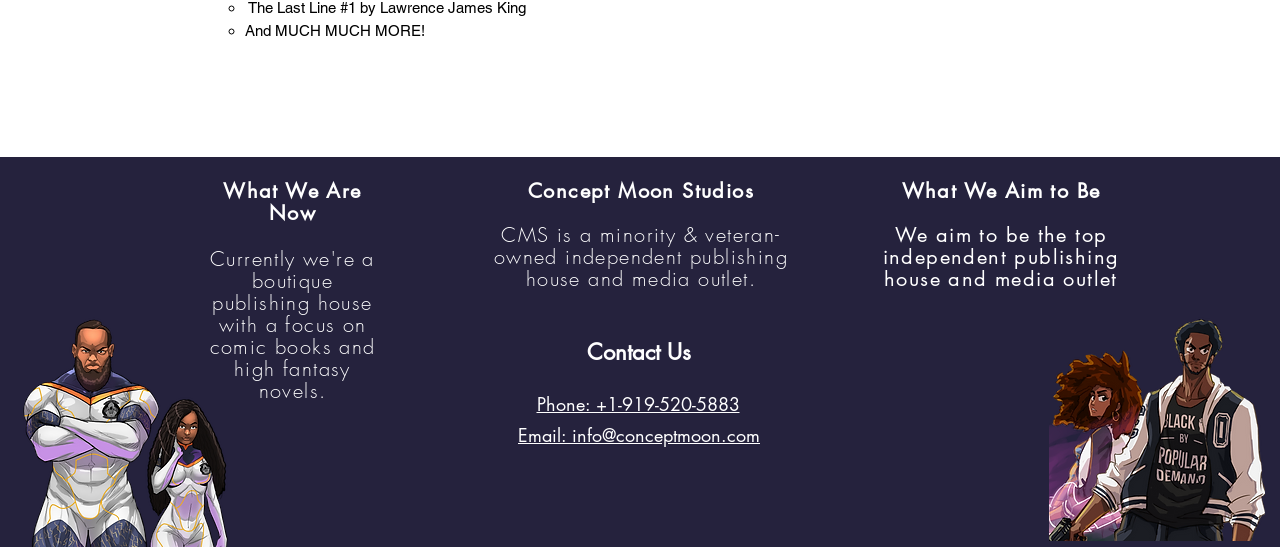What is the name of the image at the bottom right?
Please give a detailed and thorough answer to the question, covering all relevant points.

The name of the image at the bottom right can be found in the image element with the text 'The Outlaws (Beau and Joy).png' located at [0.82, 0.577, 0.988, 0.988].